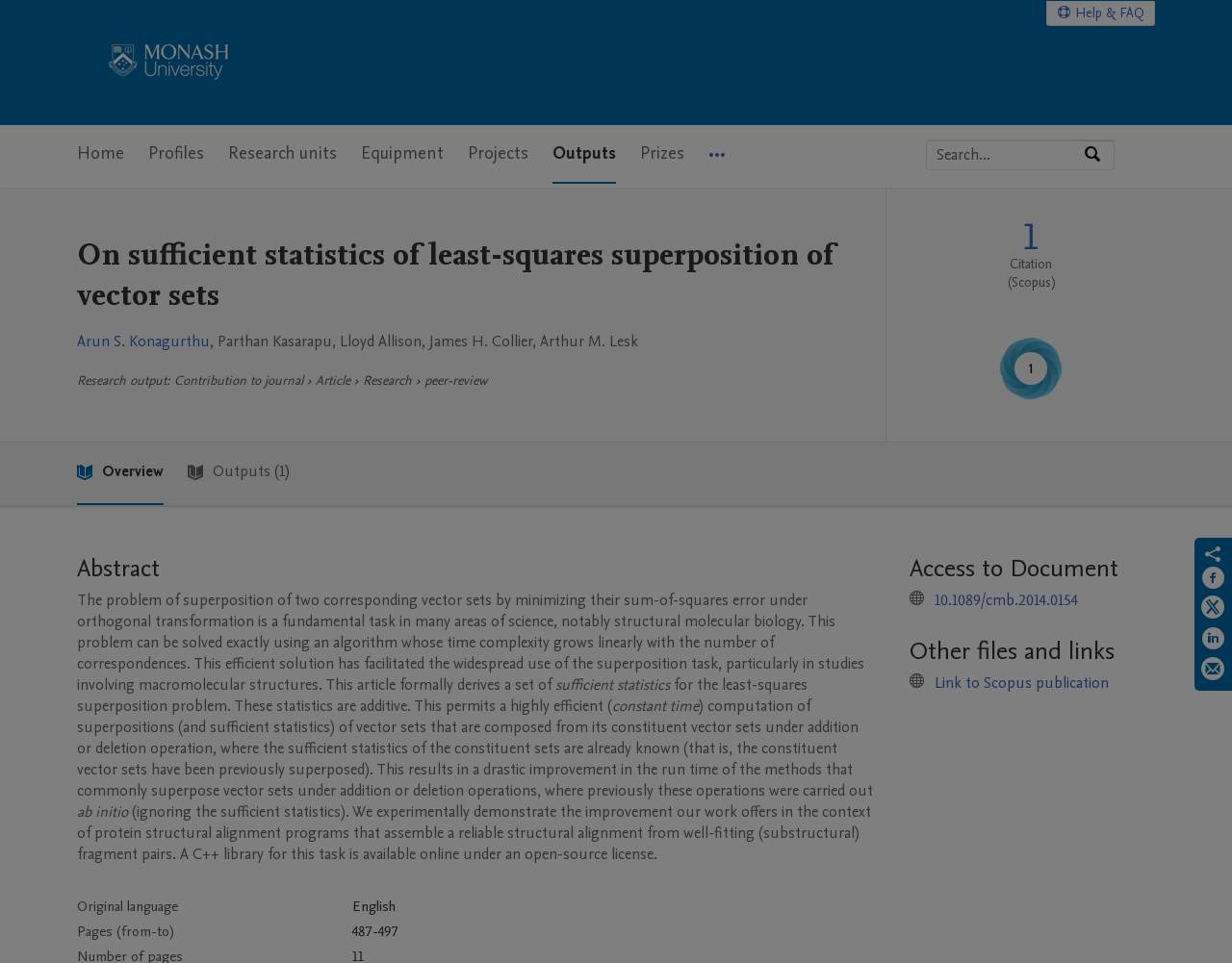What is the name of the university?
Identify the answer in the screenshot and reply with a single word or phrase.

Monash University